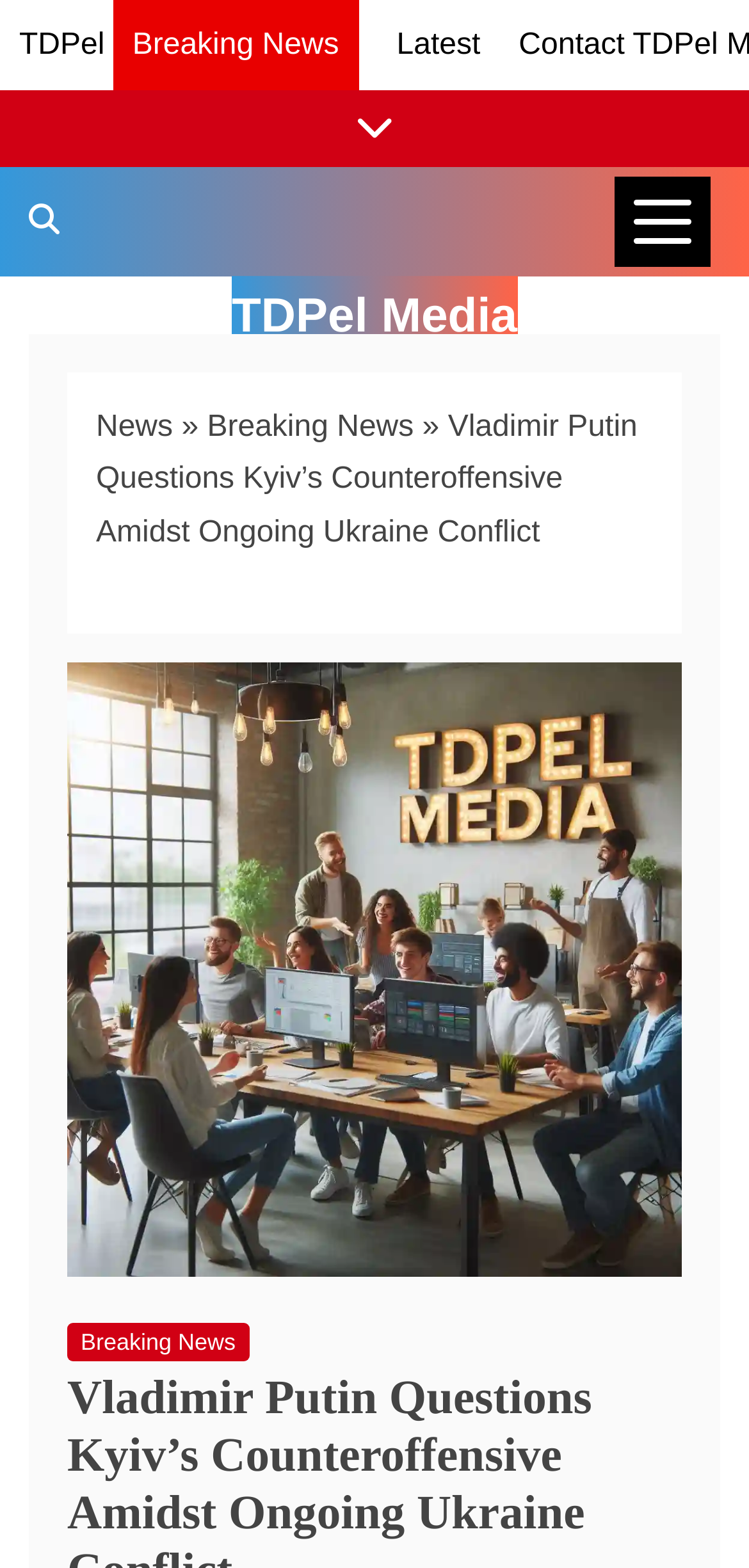Who is the author of this article?
Look at the image and respond with a one-word or short-phrase answer.

Roland Peterson